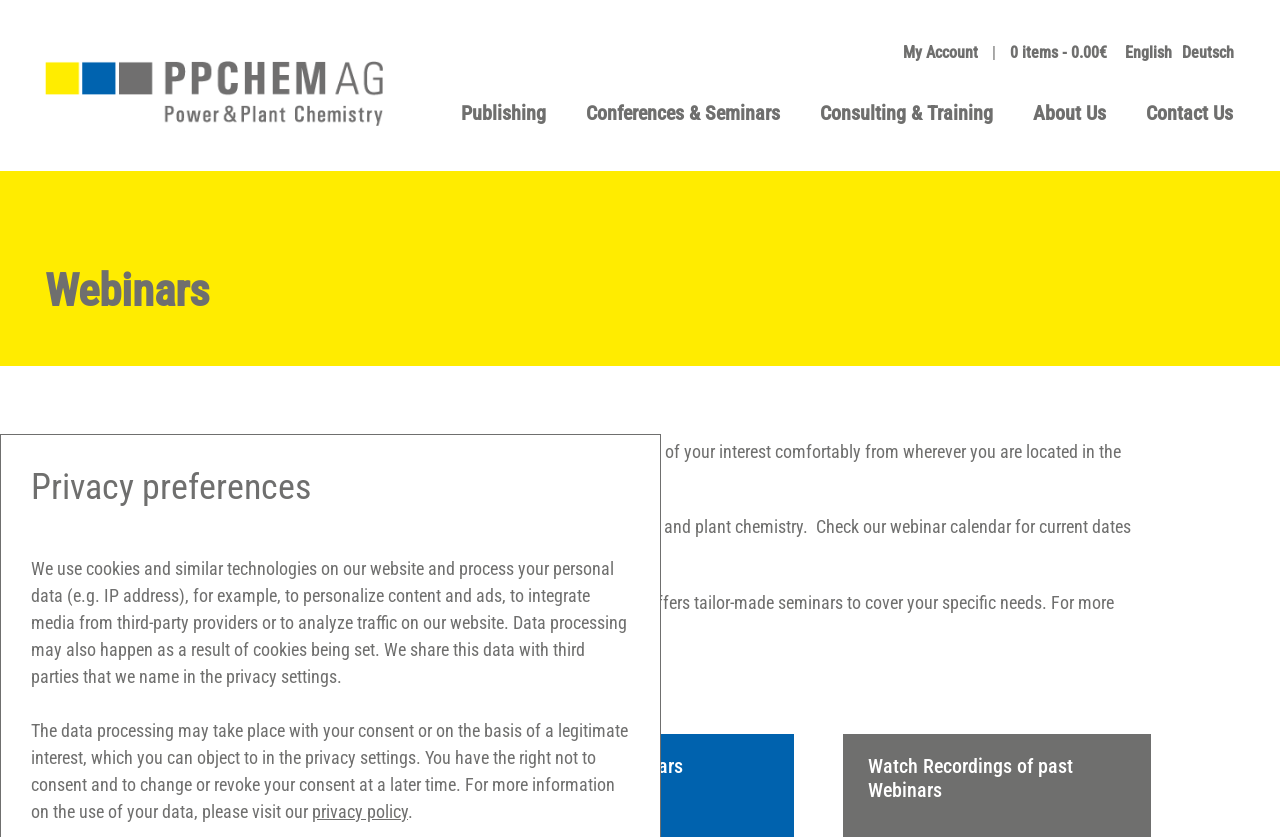Find the bounding box coordinates for the element that must be clicked to complete the instruction: "go to PPCHEM AG homepage". The coordinates should be four float numbers between 0 and 1, indicated as [left, top, right, bottom].

[0.035, 0.073, 0.299, 0.161]